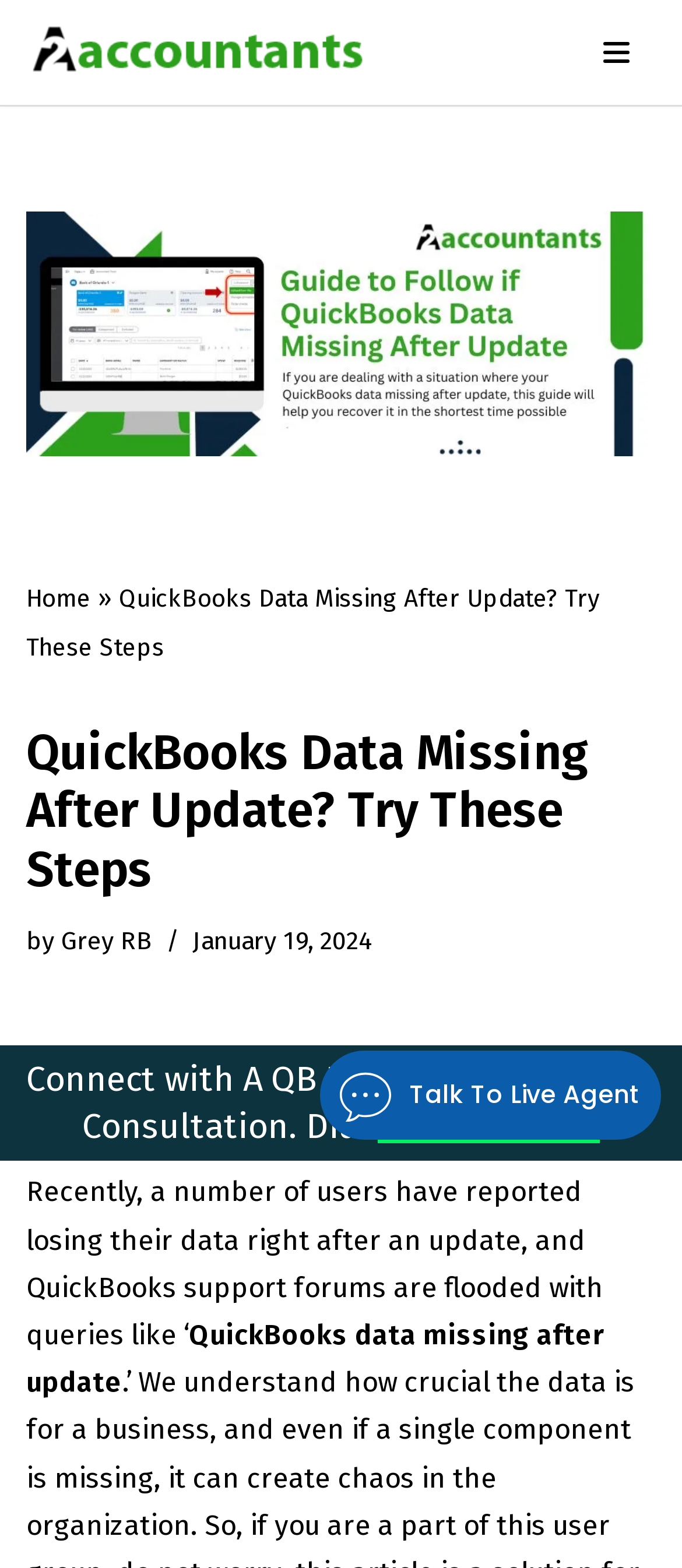What is the author of this article?
With the help of the image, please provide a detailed response to the question.

By examining the webpage content, I found the text 'by' followed by a link 'Grey RB', which suggests that Grey RB is the author of this article.